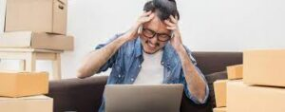Answer the following query concisely with a single word or phrase:
What is the importance of accurate inventory records?

Meeting customer expectations